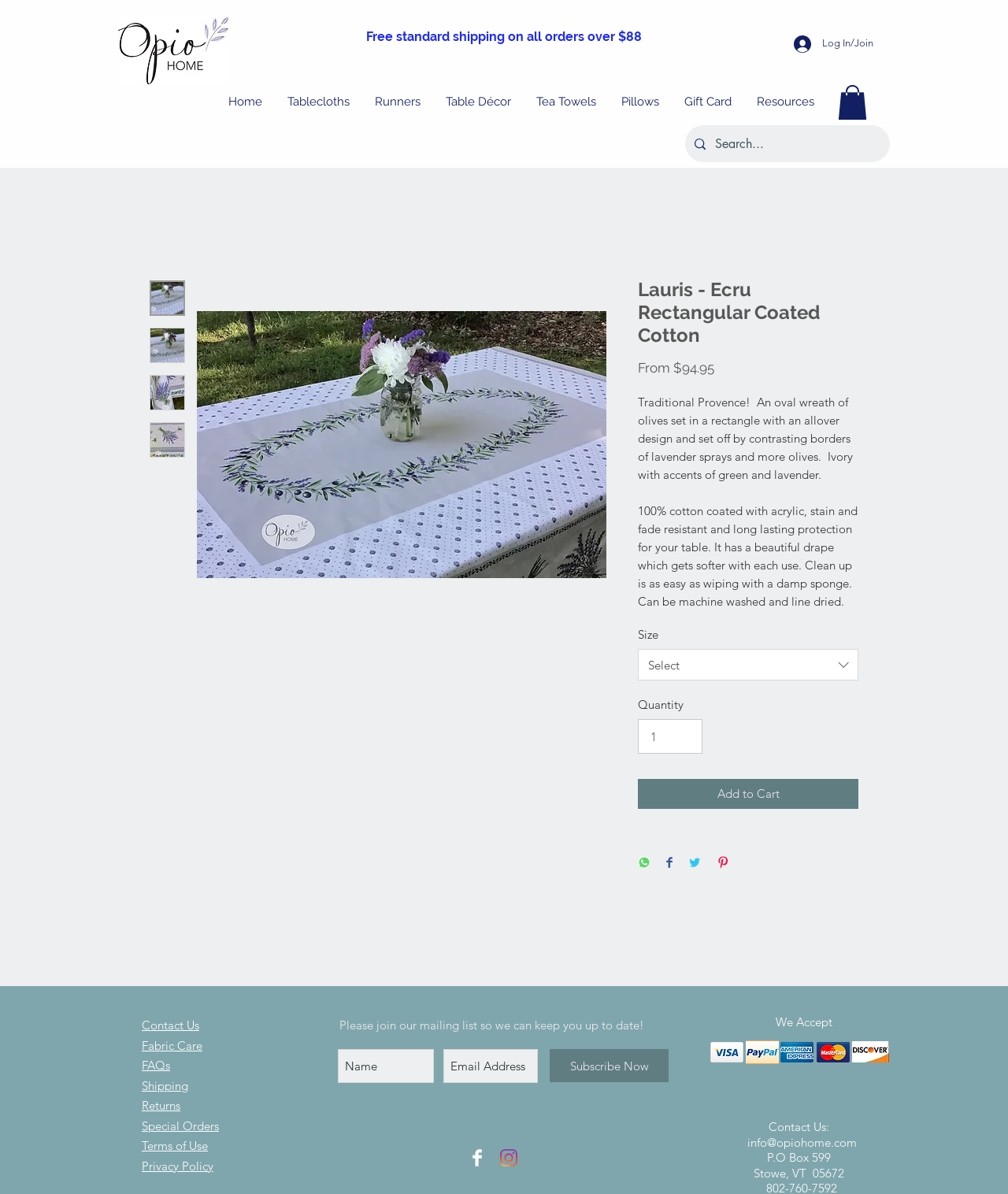Answer the question using only one word or a concise phrase: What is the purpose of the 'Subscribe Now' button?

To join the mailing list